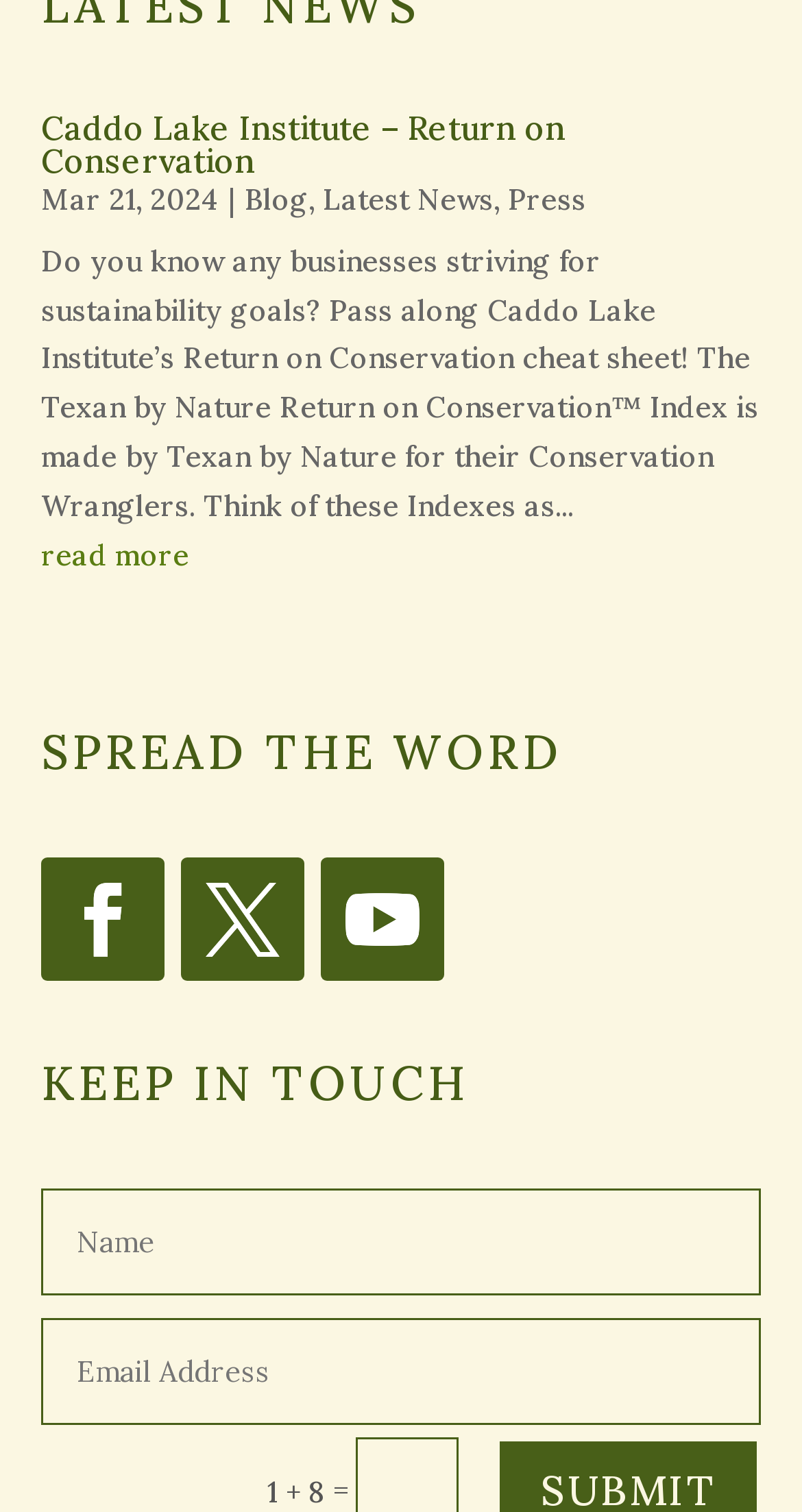What is the equation displayed at the bottom of the page?
Please provide a full and detailed response to the question.

The equation '1 + 8 =' is displayed at the bottom of the page, which may be a simple arithmetic equation or a placeholder for a more complex calculation.